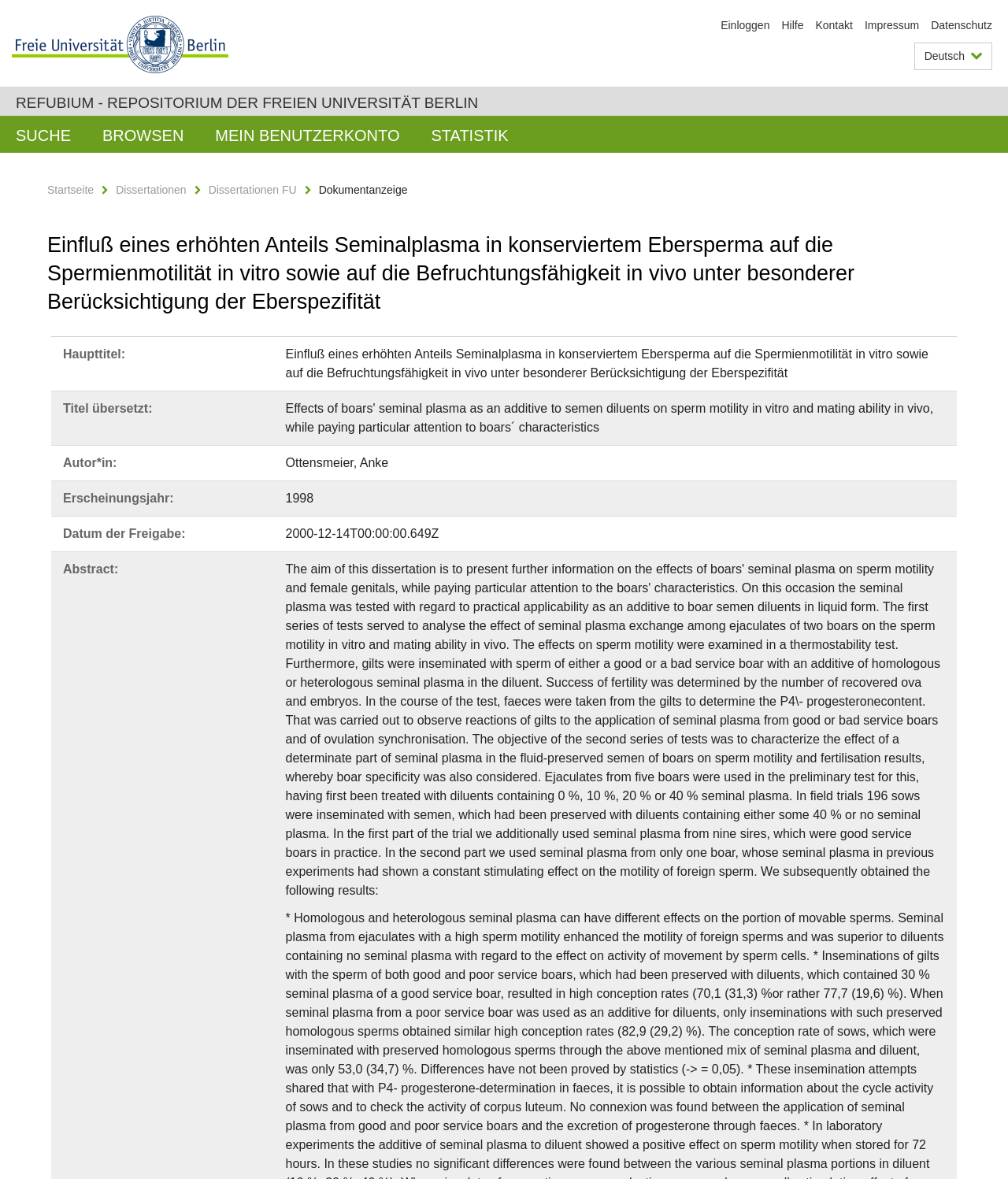Detail the features and information presented on the webpage.

This webpage appears to be a repository page for a research paper titled "Einfluß eines erhöhten Anteils Seminalplasma in konserviertem Ebersperma auf die Spermienmotilität in vitro sowie auf die Befruchtungsfähigkeit in vivo unter besonderer Berücksichtigung der Eberspezifität" from the Freie Universität Berlin. 

At the top left corner, there is a logo of the Freie Universität Berlin. On the top right corner, there are several links, including "Einloggen", "Hilfe", "Kontakt", "Impressum", and "Datenschutz". Next to these links, there is a button for language selection, currently set to "Deutsch". 

Below the top section, there is a heading that reads "REFUBIUM - REPOSITORIUM DER FREIEN UNIVERSITÄT BERLIN". Underneath this heading, there are several links, including "SUCHE", "BROWSEN", "MEIN BENUTZERKONTO", and "STATISTIK". 

On the left side of the page, there is a navigation menu with links to "Startseite", "Dissertationen", and "Dissertationen FU". 

The main content of the page is a document display, with a heading that matches the title of the research paper. Below the heading, there are several sections, including "Haupttitel:", "Titel übersetzt:", "Autor*in:", "Erscheinungsjahr:", "Datum der Freigabe:", and "Abstract:". The corresponding information for each section is displayed to the right of the section title.